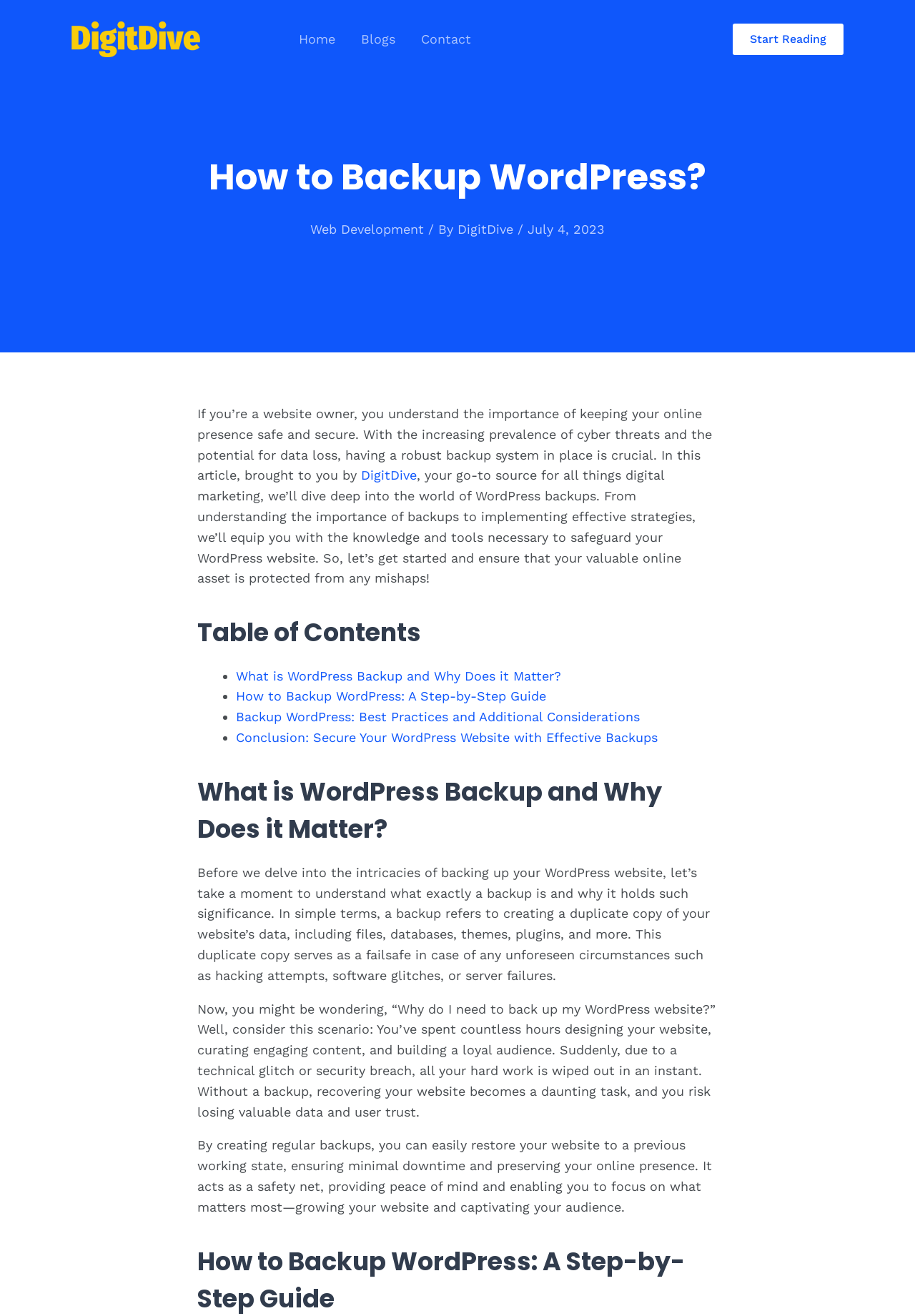Please find the bounding box coordinates of the element that must be clicked to perform the given instruction: "Learn about What is WordPress Backup and Why Does it Matter?". The coordinates should be four float numbers from 0 to 1, i.e., [left, top, right, bottom].

[0.258, 0.508, 0.613, 0.519]